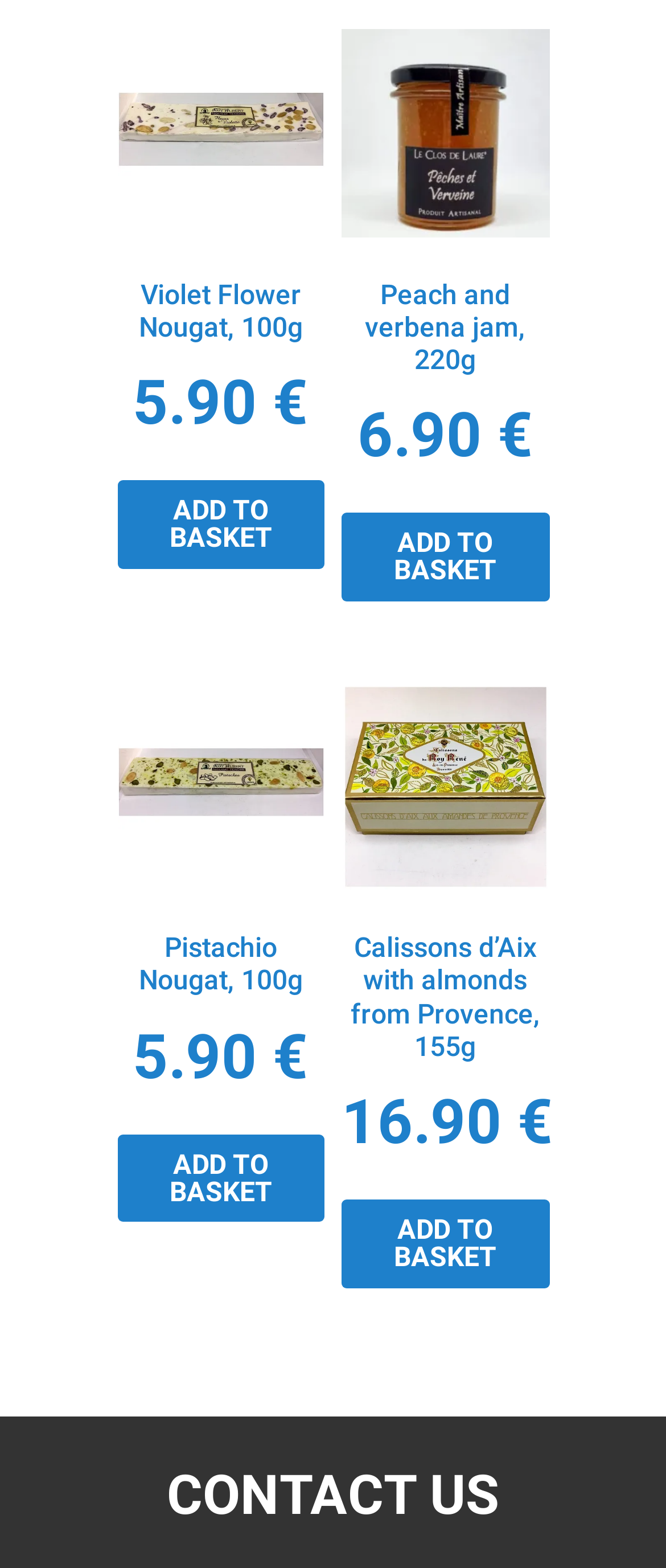From the given element description: "Pistachio Nougat, 100g 5.90 €", find the bounding box for the UI element. Provide the coordinates as four float numbers between 0 and 1, in the order [left, top, right, bottom].

[0.176, 0.436, 0.487, 0.77]